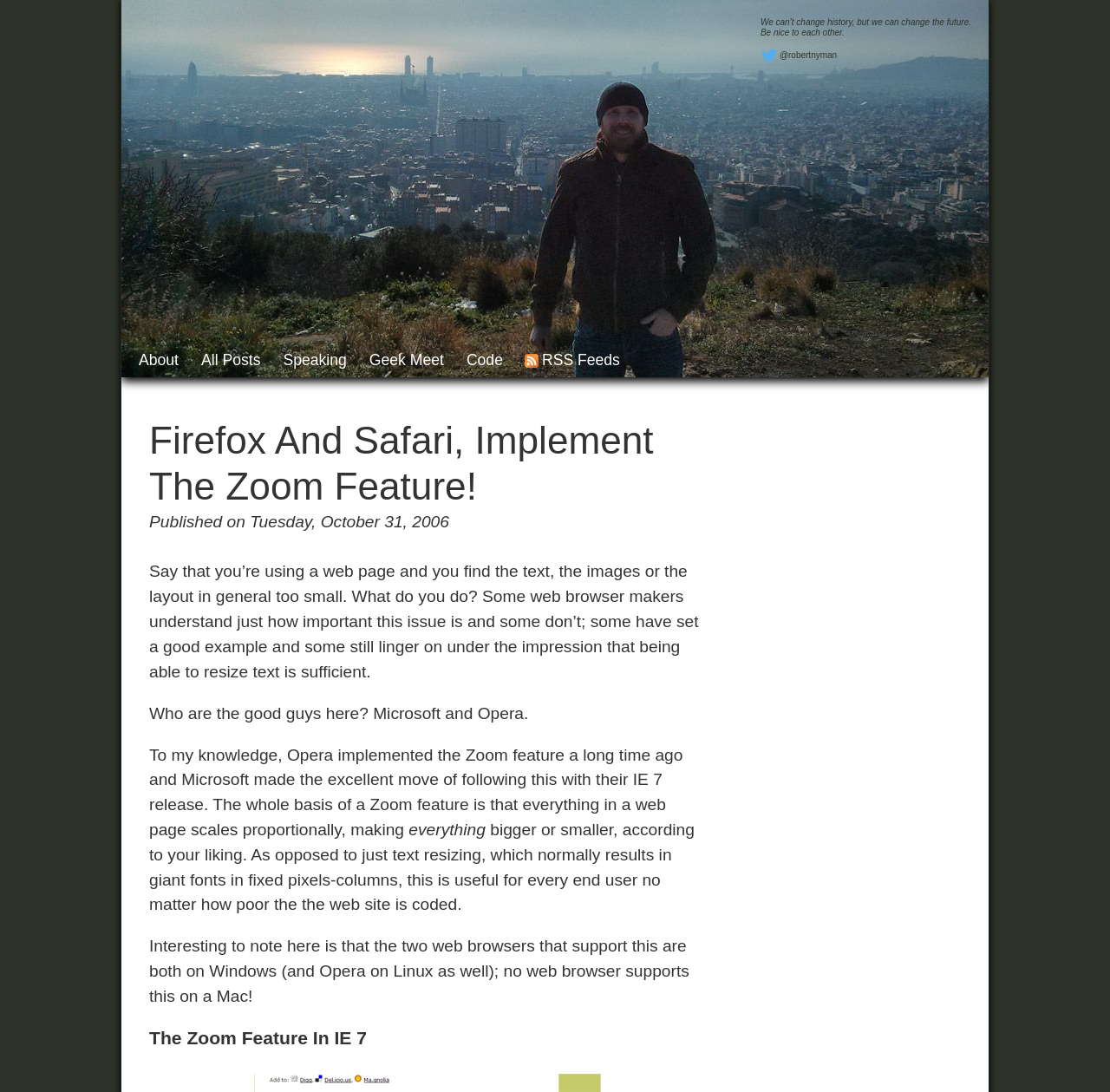Analyze the image and provide a detailed answer to the question: Who are the good guys in terms of zoom feature?

According to the webpage, Microsoft and Opera are the good guys because they have implemented the zoom feature in their browsers, which allows users to scale everything in a web page proportionally.